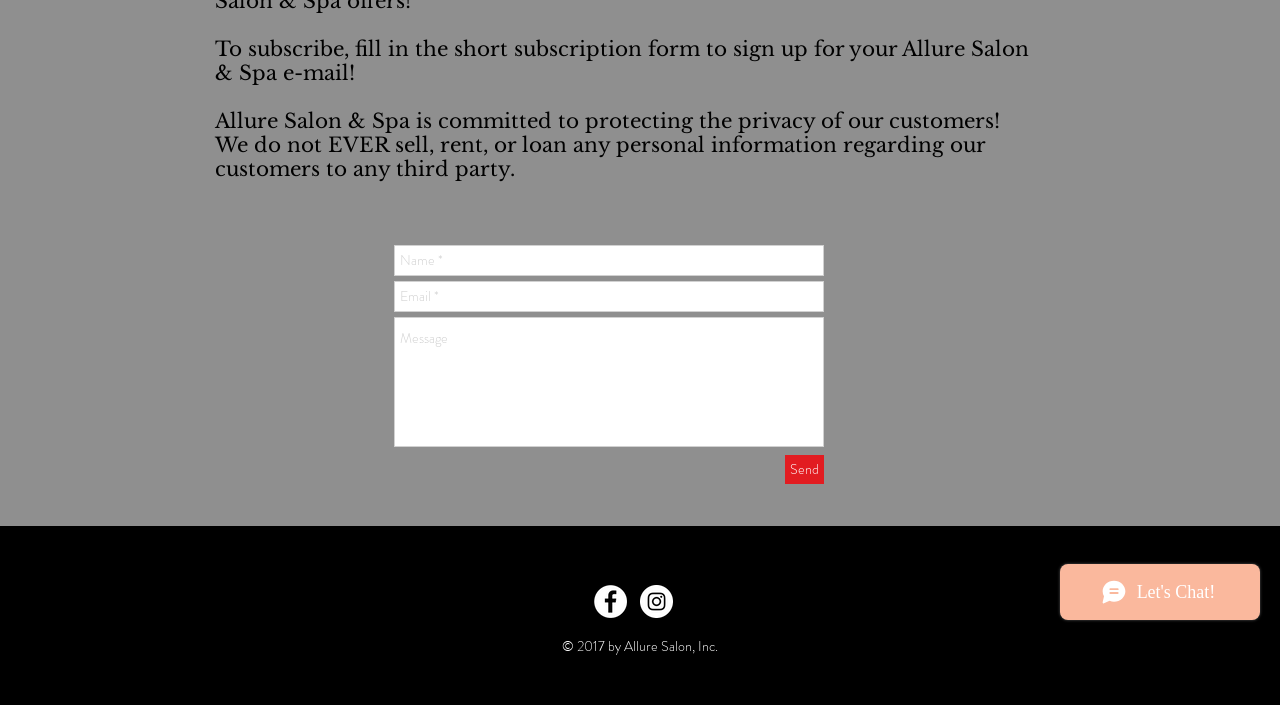Find the coordinates for the bounding box of the element with this description: "placeholder="Message"".

[0.308, 0.598, 0.644, 0.783]